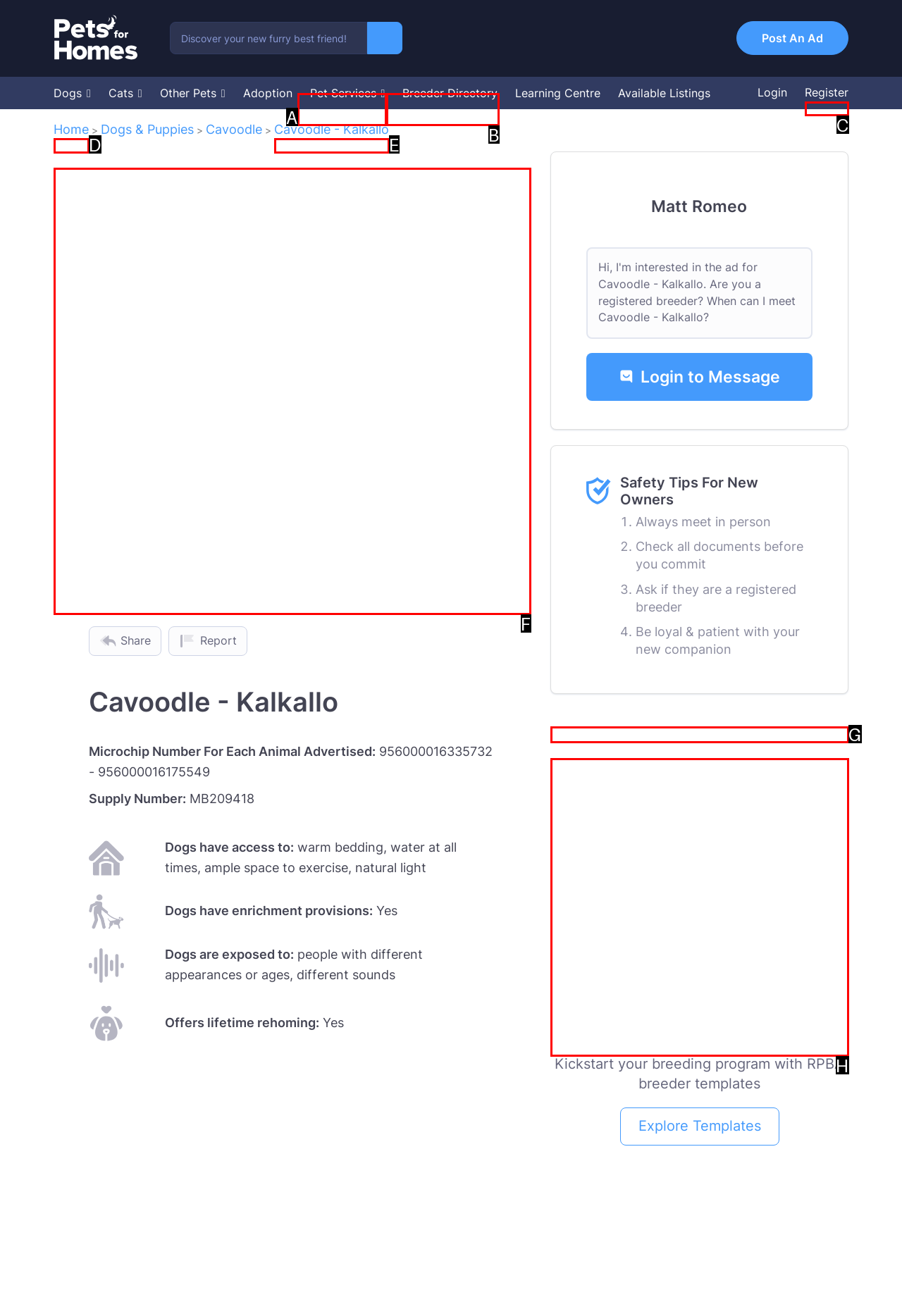Which lettered option matches the following description: Register
Provide the letter of the matching option directly.

C